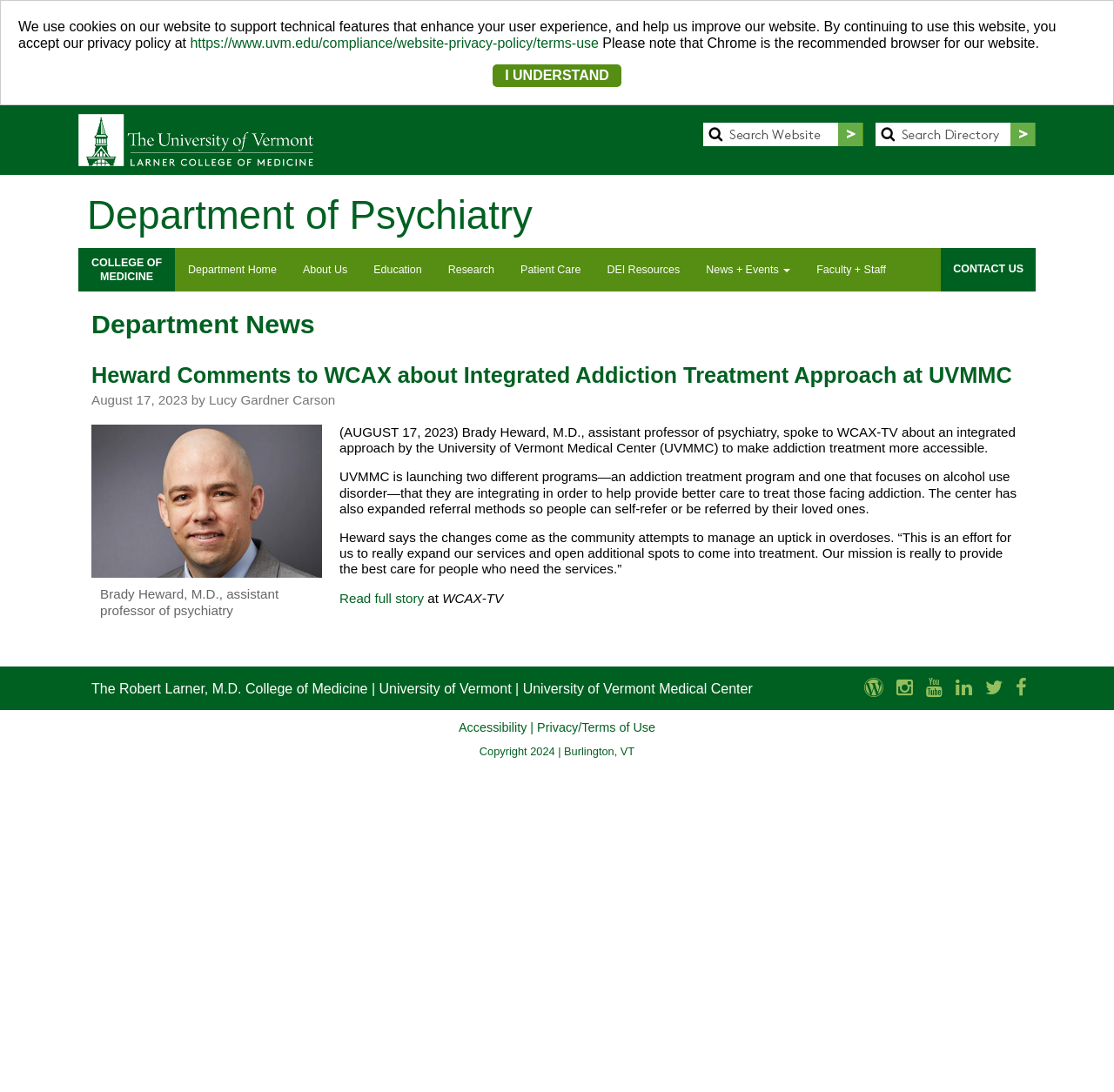Please provide a brief answer to the question using only one word or phrase: 
What is the name of the college mentioned in the webpage?

The Robert Larner, M.D. College of Medicine